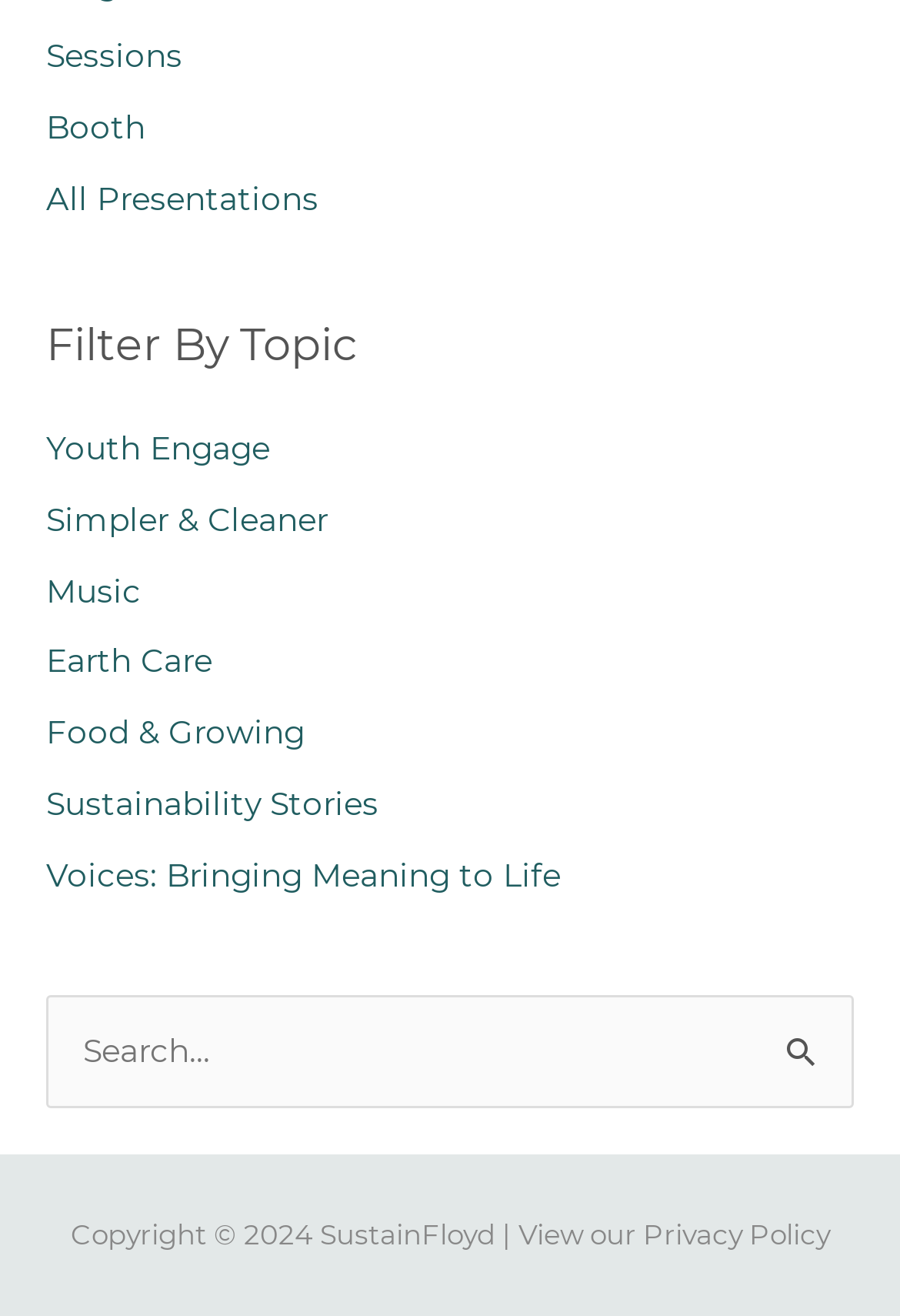Provide the bounding box coordinates for the specified HTML element described in this description: "Rochester Ny Info". The coordinates should be four float numbers ranging from 0 to 1, in the format [left, top, right, bottom].

None